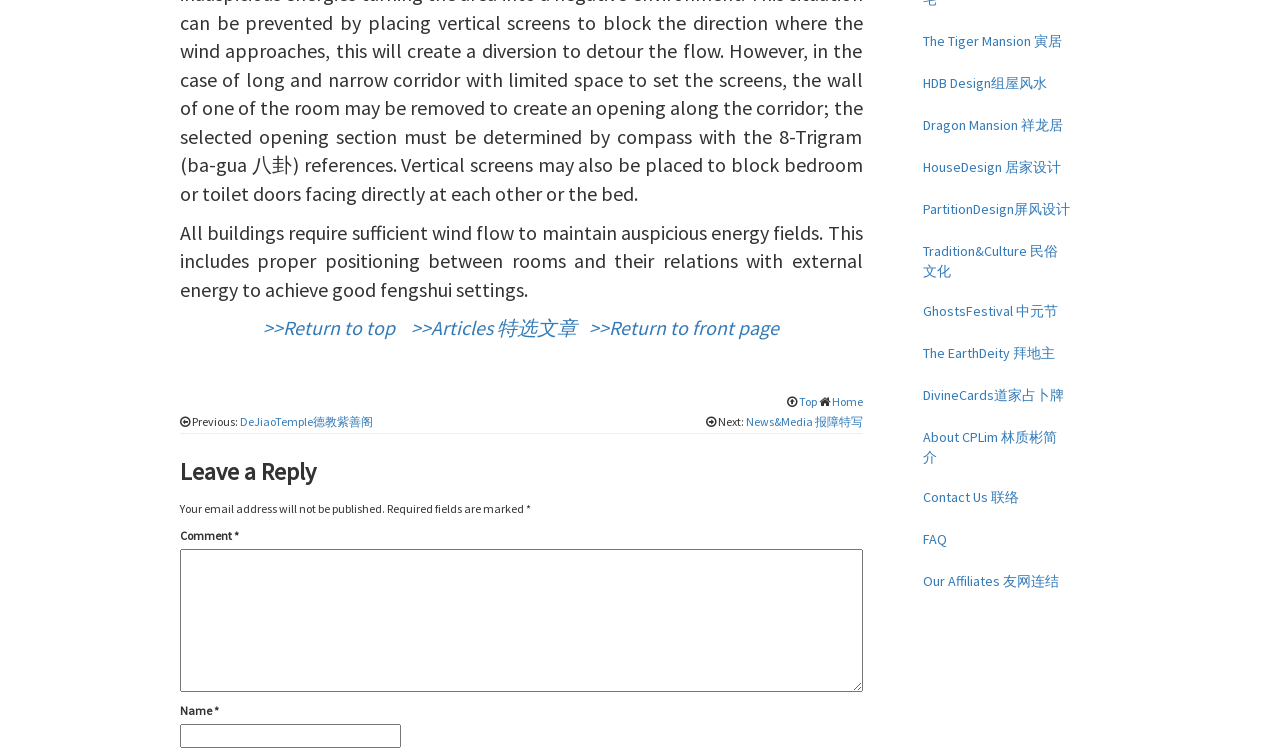Please determine the bounding box coordinates of the area that needs to be clicked to complete this task: 'Enter a comment in the 'Comment *' textbox'. The coordinates must be four float numbers between 0 and 1, formatted as [left, top, right, bottom].

[0.141, 0.726, 0.674, 0.916]